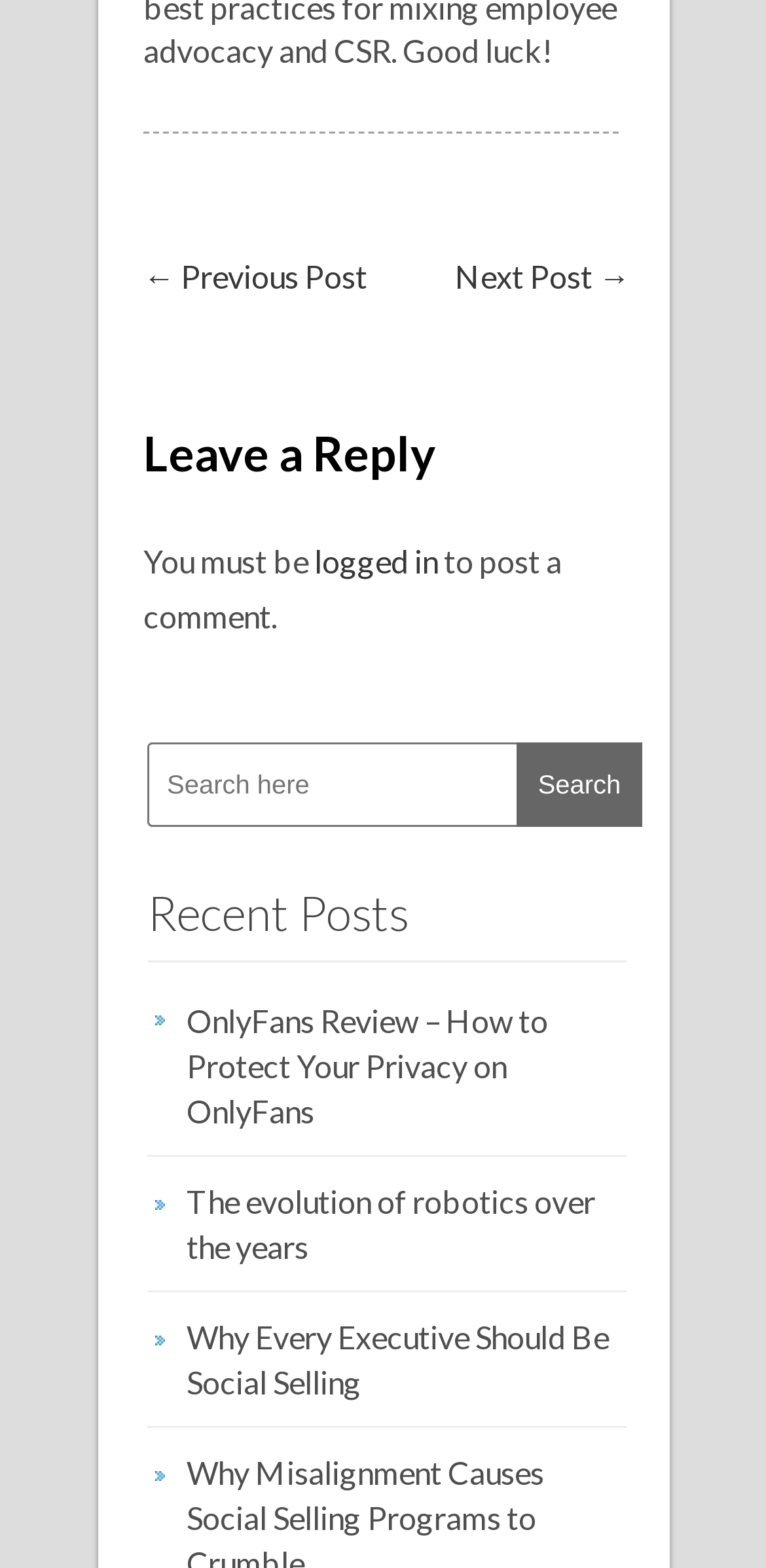Identify the bounding box coordinates for the region of the element that should be clicked to carry out the instruction: "Leave a reply". The bounding box coordinates should be four float numbers between 0 and 1, i.e., [left, top, right, bottom].

[0.187, 0.259, 0.823, 0.322]